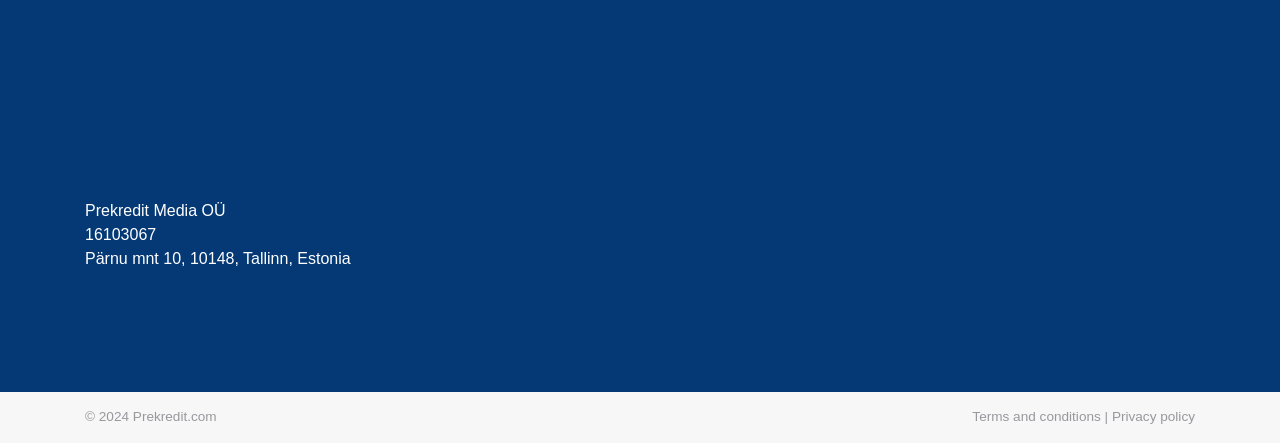Determine the bounding box coordinates of the UI element described by: "alt="Linkedin"".

[0.066, 0.726, 0.098, 0.764]